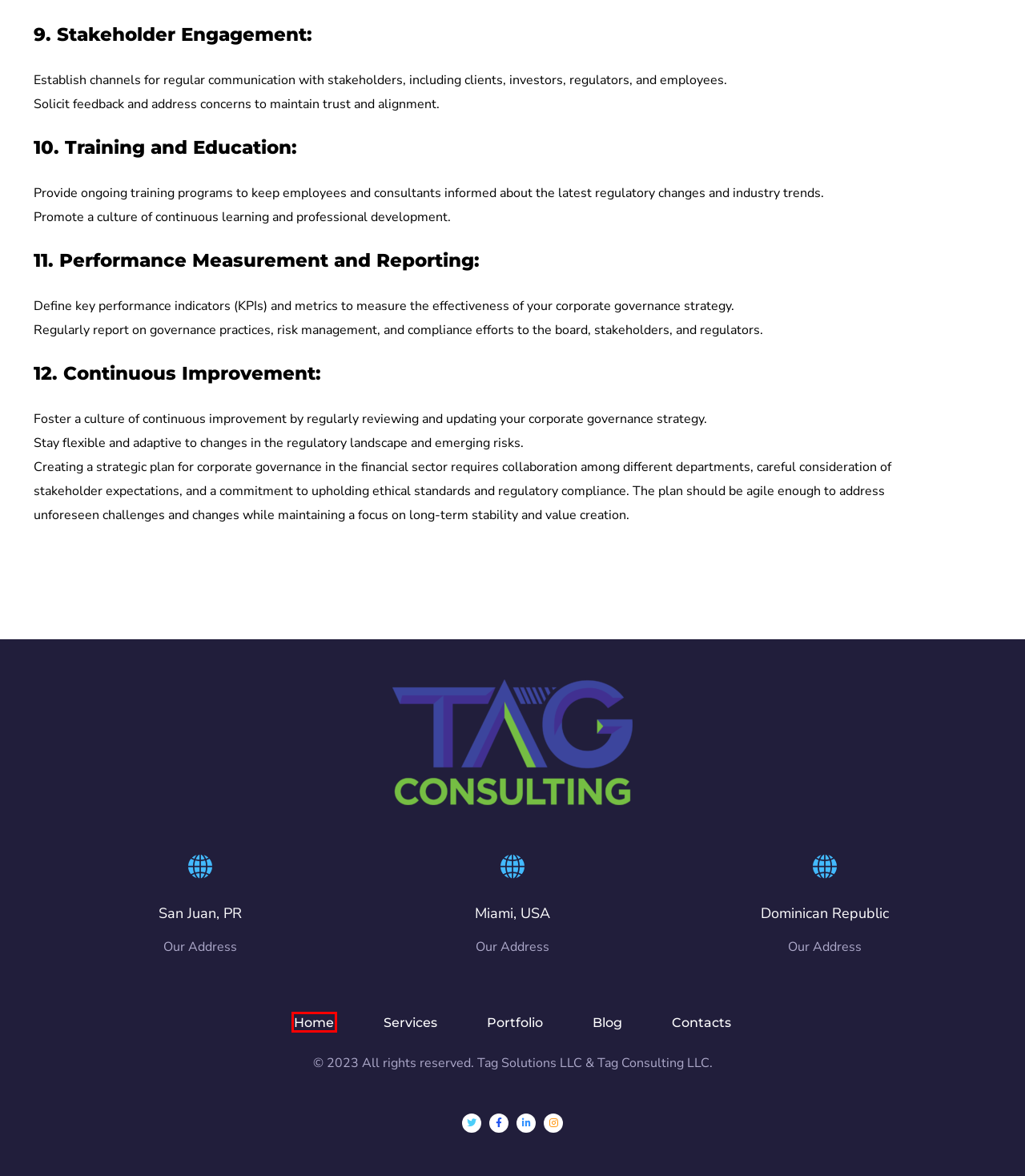You have a screenshot of a webpage with a red bounding box around an element. Identify the webpage description that best fits the new page that appears after clicking the selected element in the red bounding box. Here are the candidates:
A. OPPORTUNITIES – TAG Solutions
B. Industries We Serve – TAG Solutions
C. Blog – TAG Solutions
D. Portfolio Grid – TAG Solutions
E. TAG Solutions – TAG Solutions
F. Engitech – IT Solutions Demo WordPress Theme
G. Development Bank of St Kitts and Nevis - OLYMPIC Banking System
H. Strategy – TAG Solutions

F